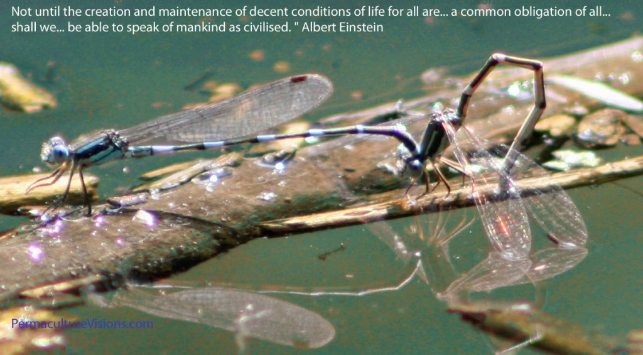Detail every aspect of the image in your description.

The image features two dragonflies perched on a wooden surface above a water body, capturing the essence of nature. The scene is adorned with a reflective sheen of the water, highlighting the delicate, intricate details of the dragonflies' wings. One dragonfly is displayed in profile, showcasing its elongated body and striking blue coloration, while the other rests with its wings partially spread, allowing a glimpse into the fine vein patterns that add to its beauty.

Overlaying this serene depiction is a thoughtful quote from Albert Einstein that reads: "Not until the creation and maintenance of decent conditions of life for all are... a common obligation of all... shall we... be able to speak of mankind as civilised." This quote underscores the importance of ecological balance and ethical responsibility towards nature and future generations, reinforcing the theme of care and sustainability prevalent in permaculture principles. The image invites viewers to reflect on their role in creating a harmonious relationship with the environment.